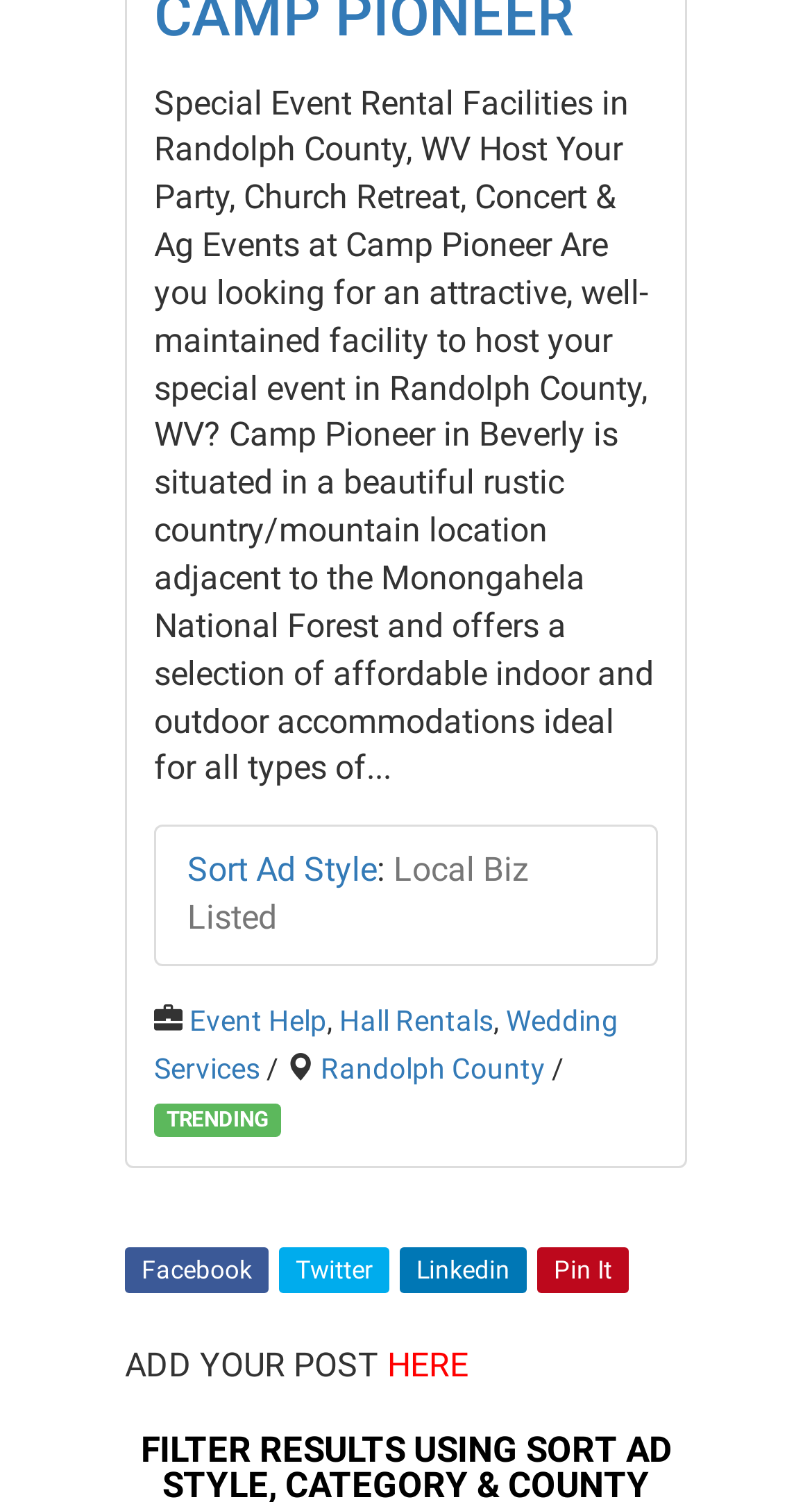Identify the bounding box coordinates of the specific part of the webpage to click to complete this instruction: "Click on 'Event Help'".

[0.233, 0.668, 0.403, 0.69]